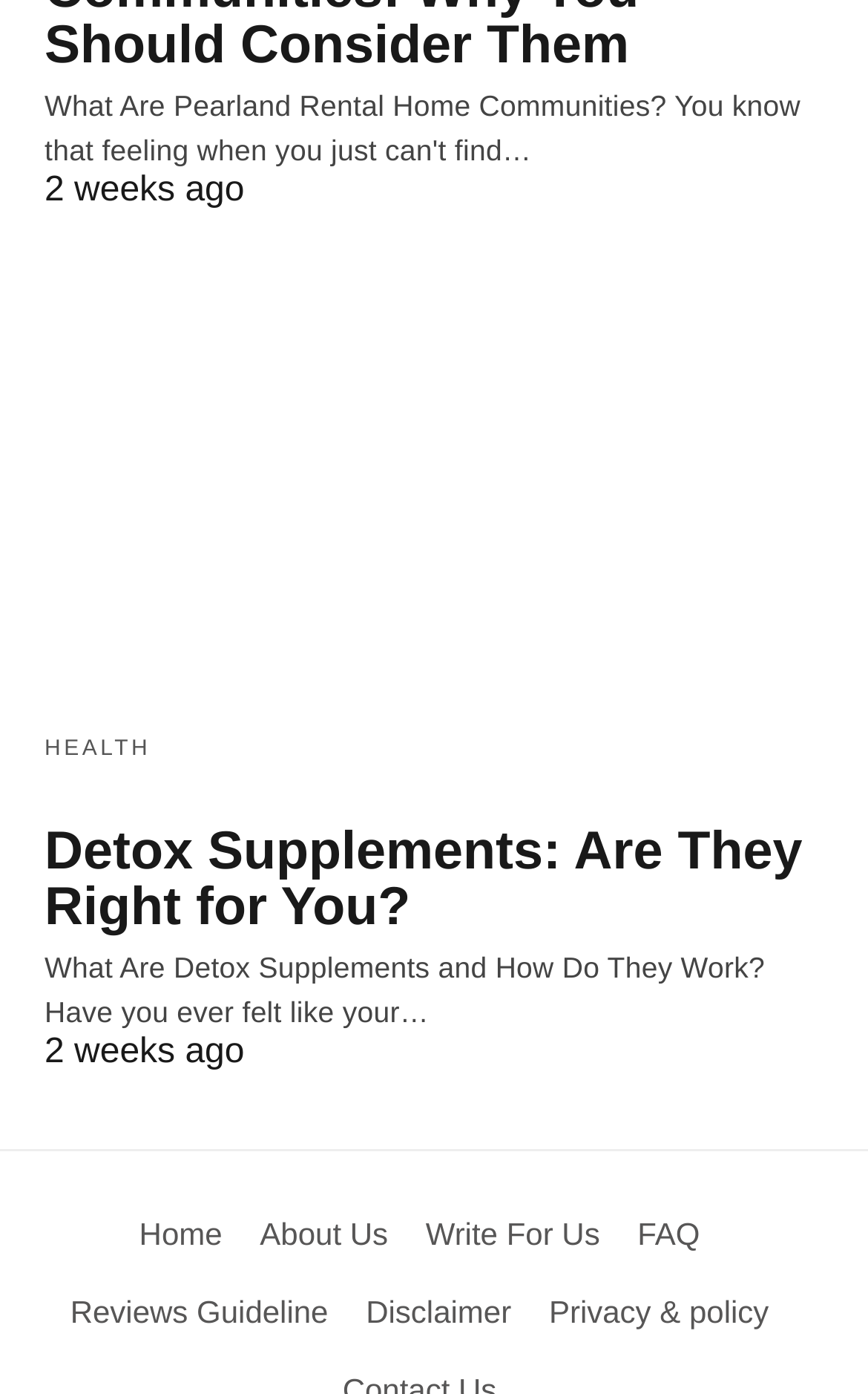Locate the bounding box coordinates of the clickable part needed for the task: "Learn about the website's disclaimer".

[0.422, 0.928, 0.589, 0.954]